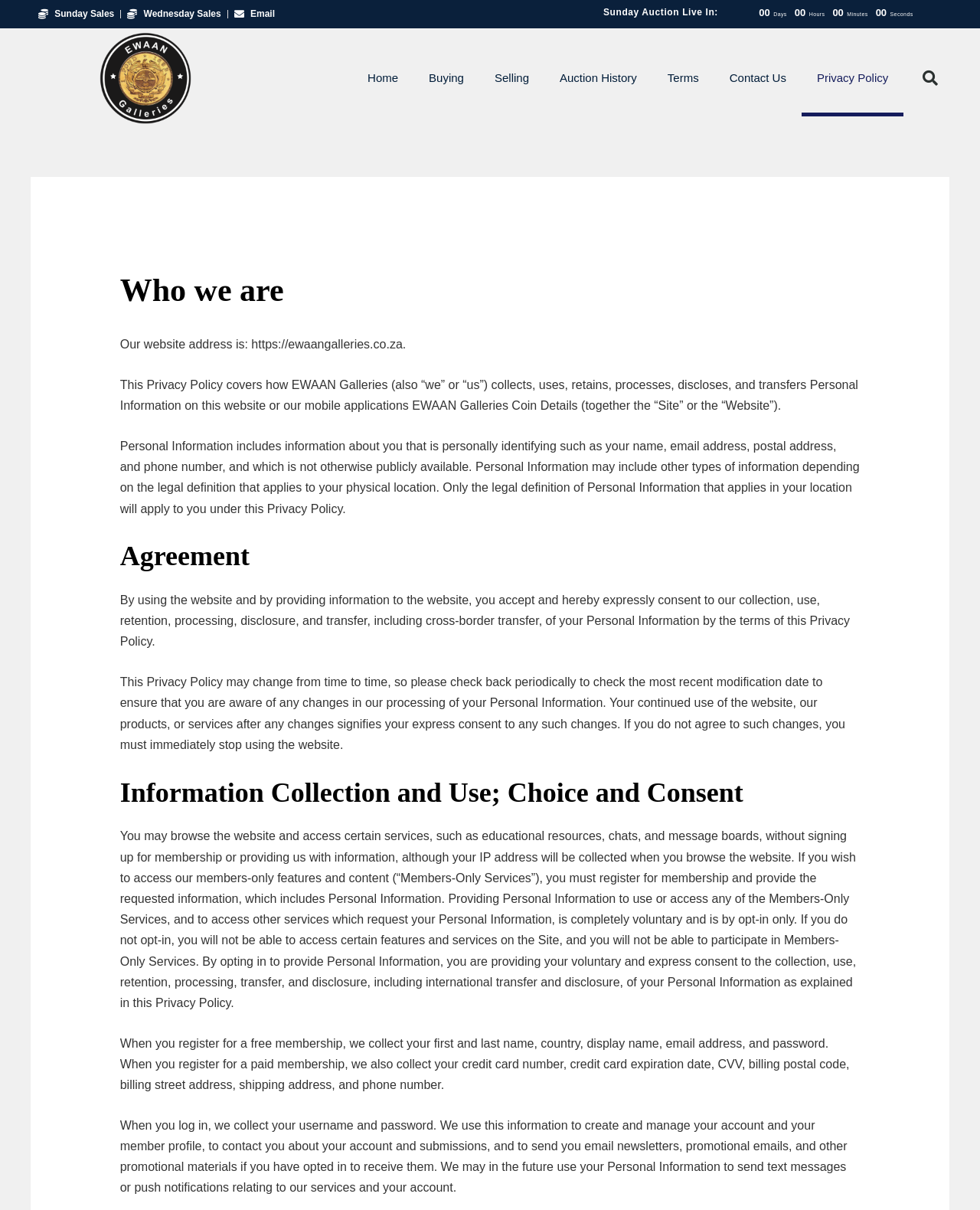Locate the bounding box of the UI element described by: "Home" in the given webpage screenshot.

[0.359, 0.033, 0.422, 0.096]